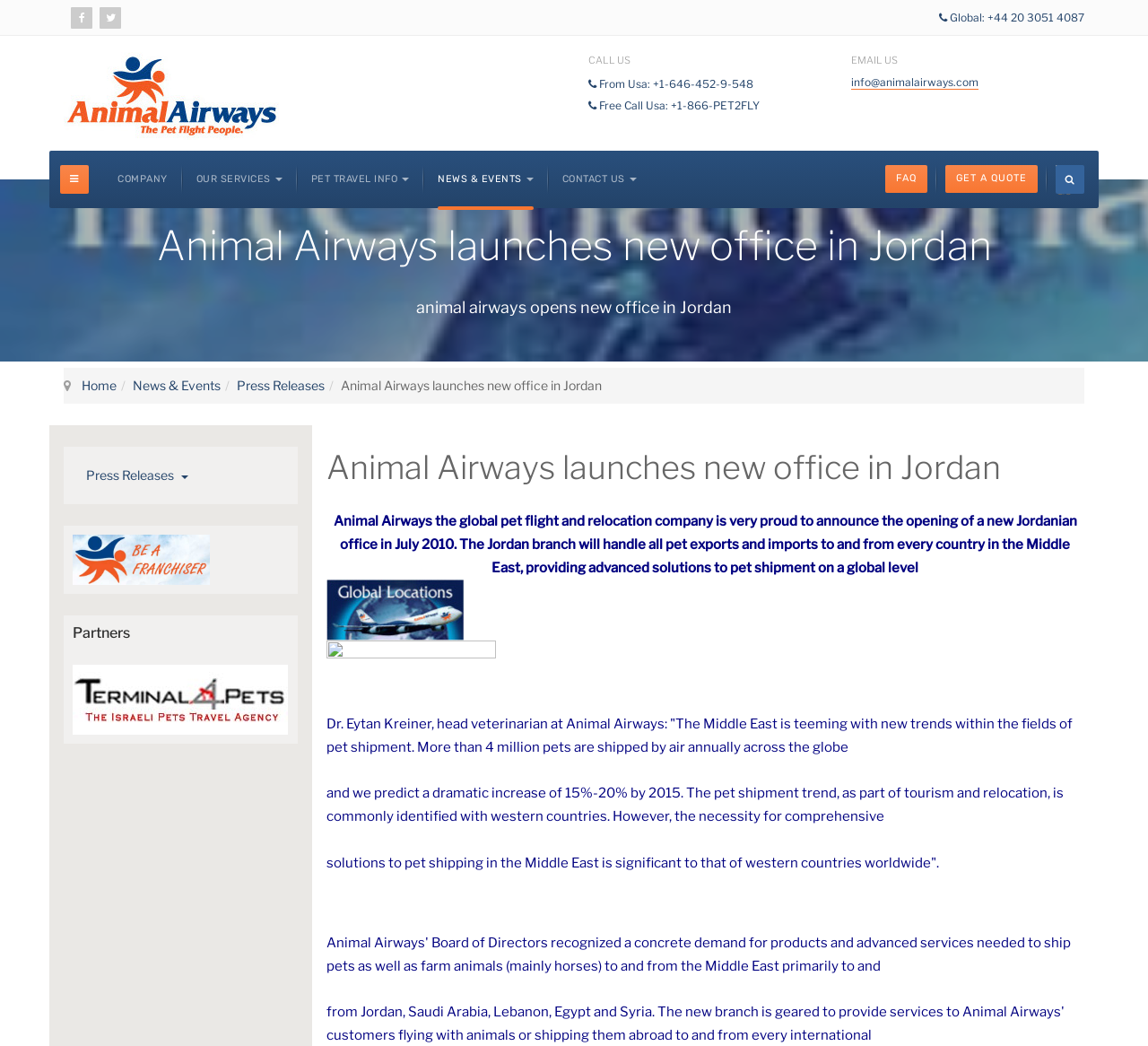Provide an in-depth description of the elements and layout of the webpage.

The webpage is about Animal Airways, a global pet flight and relocation company, and its new office in Jordan. At the top left, there are social media links to Facebook and Twitter. On the top right, there is a contact section with phone numbers and an email address. Below the contact section, there is a navigation menu with links to "OUR SERVICES", "PET TRAVEL INFO", "NEWS & EVENTS", and "CONTACT US".

In the main content area, there is a heading that reads "Animal Airways launches new office in Jordan". Below the heading, there is a paragraph of text that announces the opening of a new office in Jordan and explains its role in handling pet exports and imports in the Middle East. The text is accompanied by two images.

There is a quote from Dr. Eytan Kreiner, head veterinarian at Animal Airways, discussing the growing trend of pet shipment in the Middle East. The quote is followed by more text that provides additional information about the pet shipment industry.

On the right side of the page, there is a section with links to "GET A QUOTE", "FAQ", and a search box. Below this section, there is a link to "Press Releases" and another link to "Be a franchisee" with an accompanying image.

At the bottom of the page, there is a section with a heading that reads "Partners" and a link to "Terminal4pets AanimalAirway Partner" with an accompanying image.